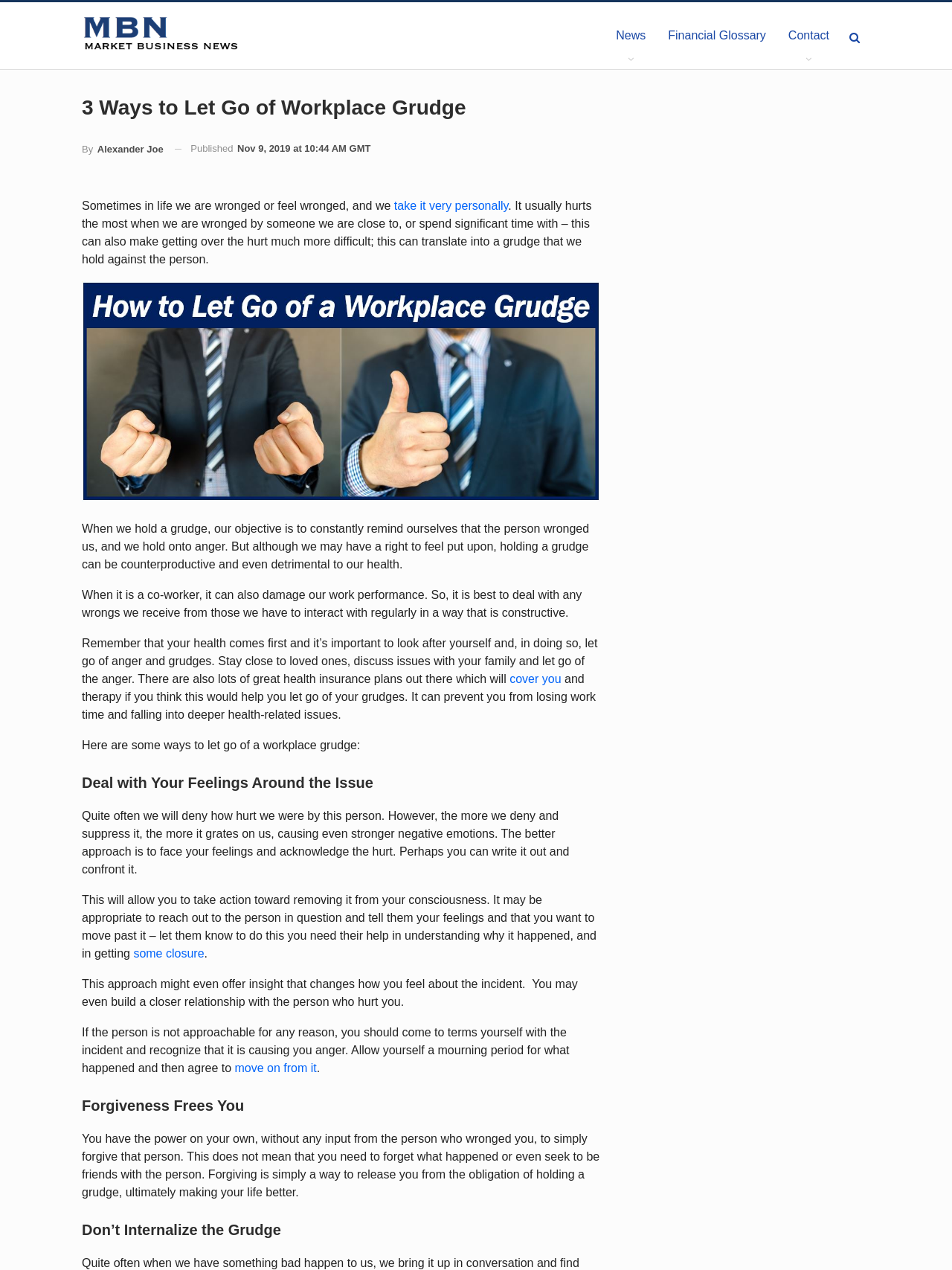Identify the bounding box coordinates for the region to click in order to carry out this instruction: "View the Uwell Gabriel BF8000 Disposable 8000 Puffs Triple Berry Ice product". Provide the coordinates using four float numbers between 0 and 1, formatted as [left, top, right, bottom].

None